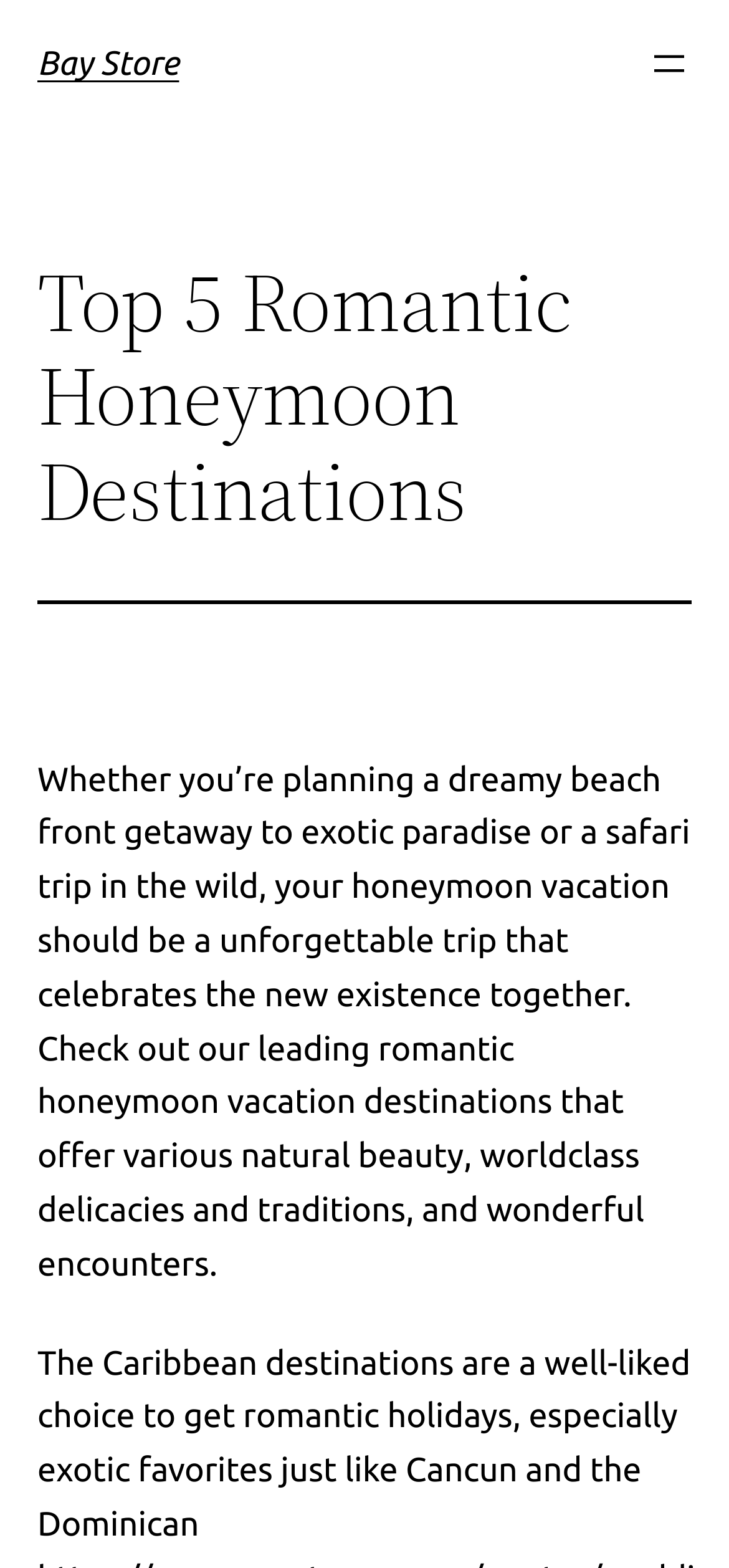Can you give a comprehensive explanation to the question given the content of the image?
What is the tone of the webpage content?

The webpage content uses phrases such as 'dreamy beach front getaway', 'exotic paradise', and 'romantic holidays', which convey a sense of romance and luxury. The tone of the webpage is therefore romantic and inviting, suggesting that the website is promoting a romantic and memorable honeymoon experience.